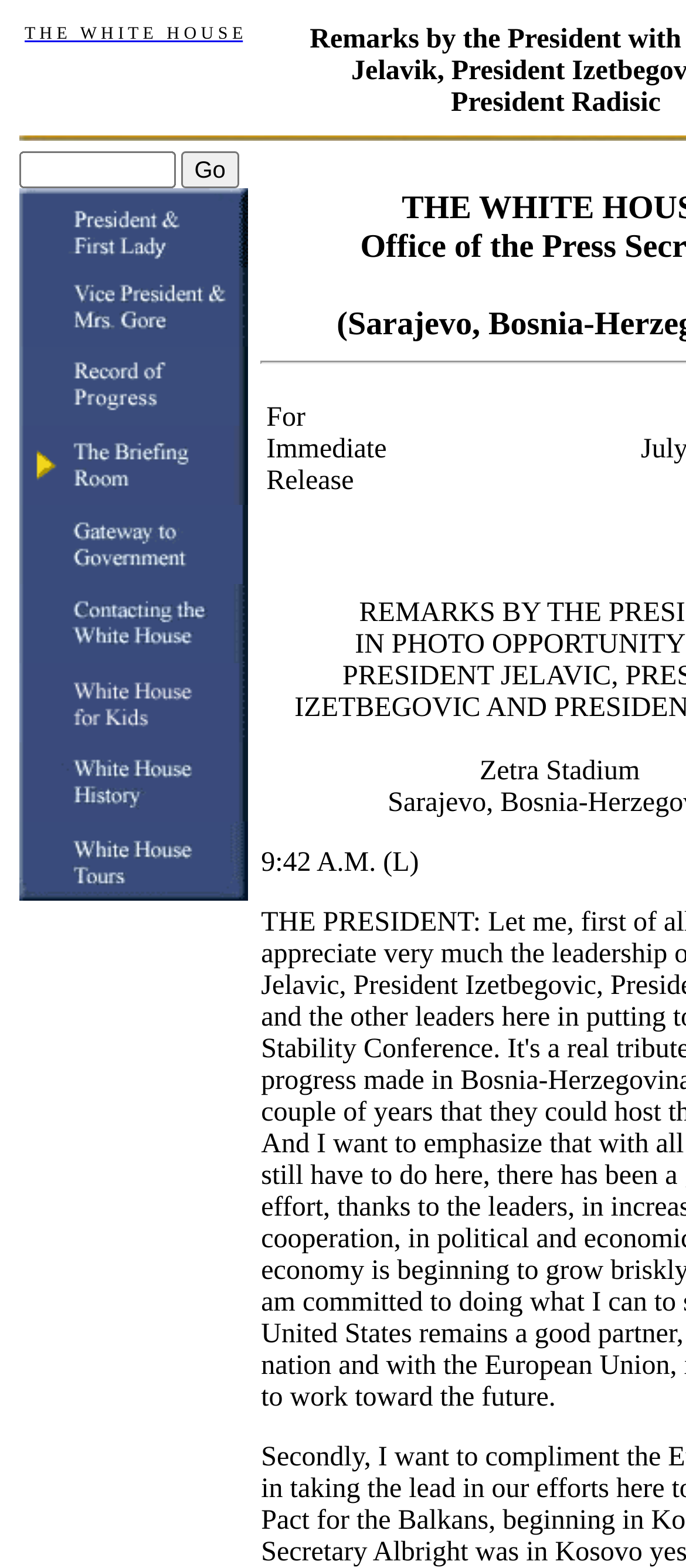Please respond to the question with a concise word or phrase:
What is the name of the stadium mentioned?

Zetra Stadium